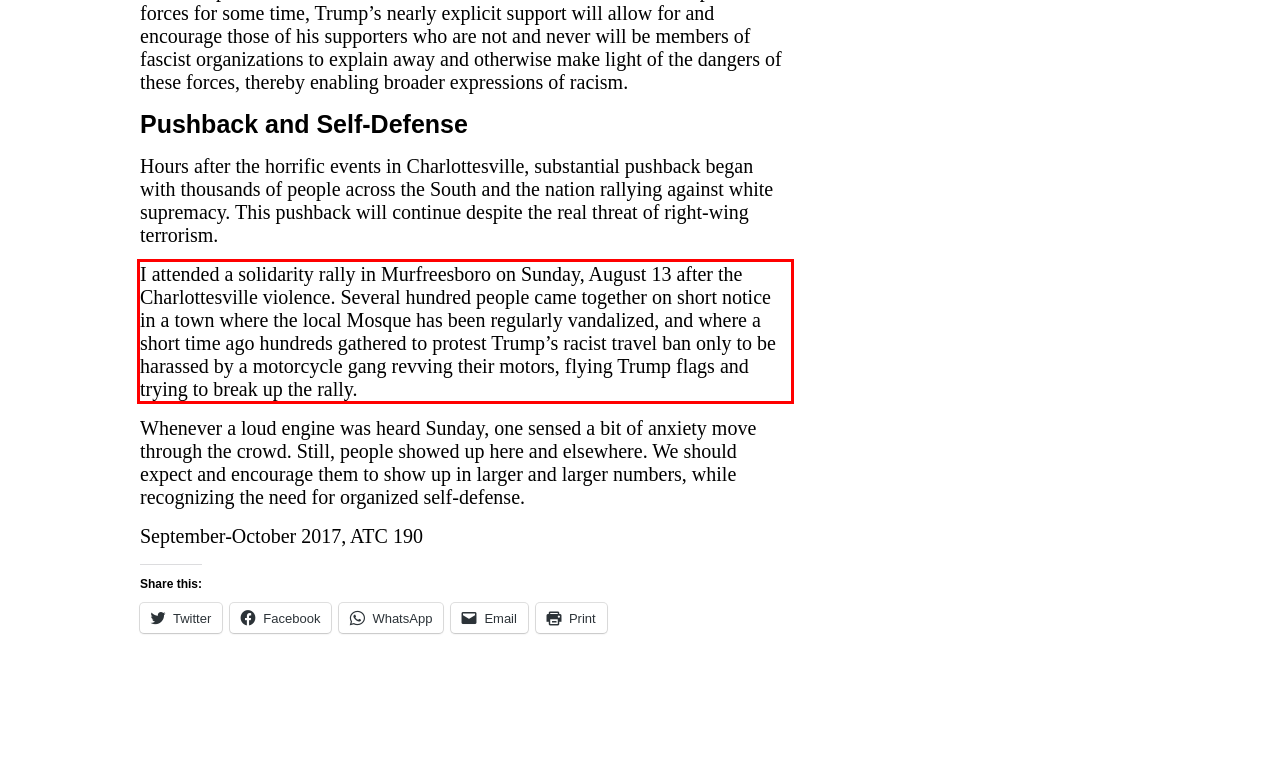Review the webpage screenshot provided, and perform OCR to extract the text from the red bounding box.

I attended a solidarity rally in Murfrees­boro on Sunday, August 13 after the Charlottesville violence. Several hundred people came together on short notice in a town where the local Mosque has been regularly vandalized, and where a short time ago hundreds gathered to protest Trump’s racist travel ban only to be harassed by a motorcycle gang revving their motors, flying Trump flags and trying to break up the rally.